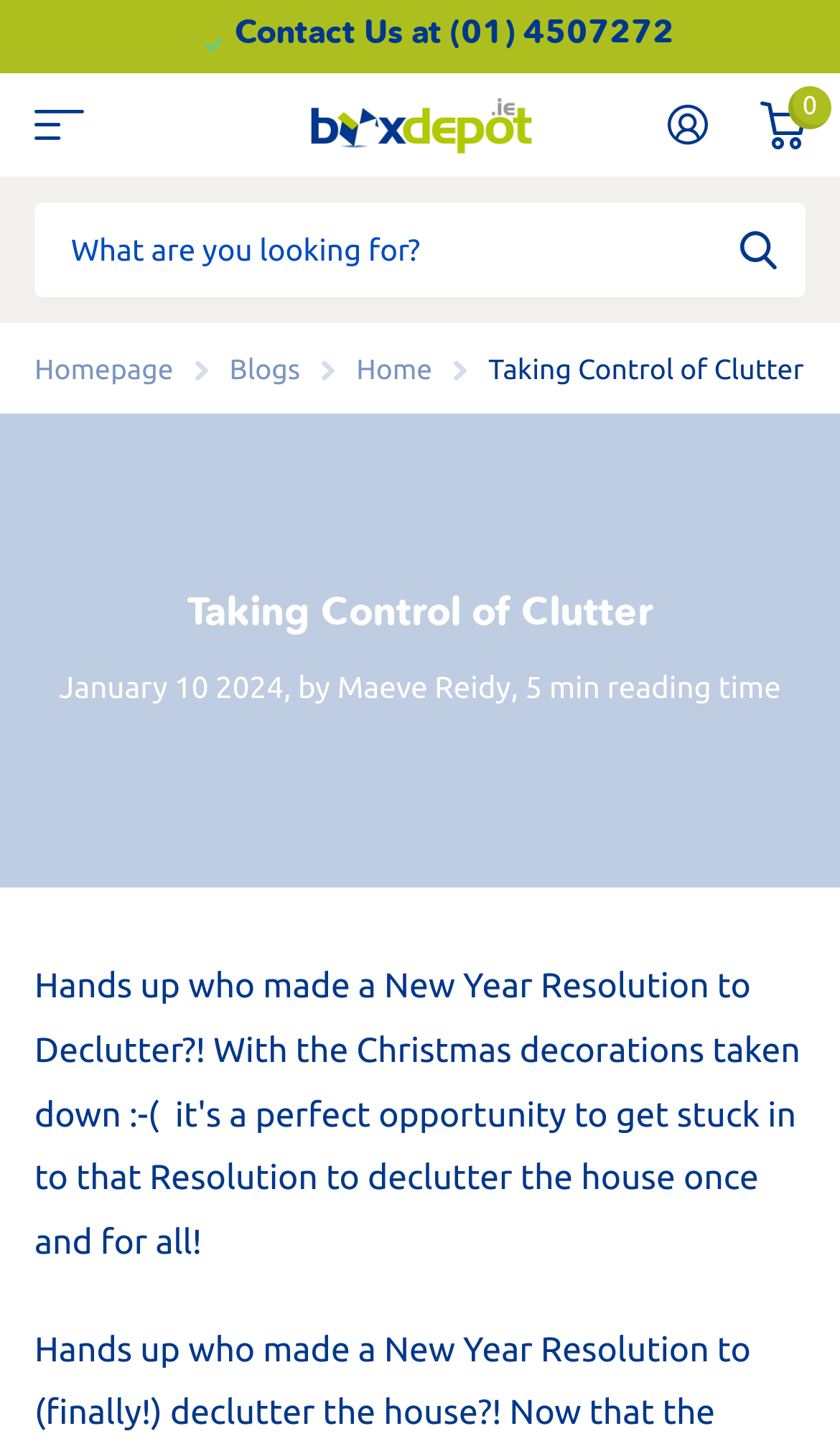Look at the image and answer the question in detail:
What is the logo of the company?

The logo of the company can be found in the top section of the webpage, next to the search bar. It's an image with the text 'Box Depot Logo' associated with it, indicating that it's the logo of the company.